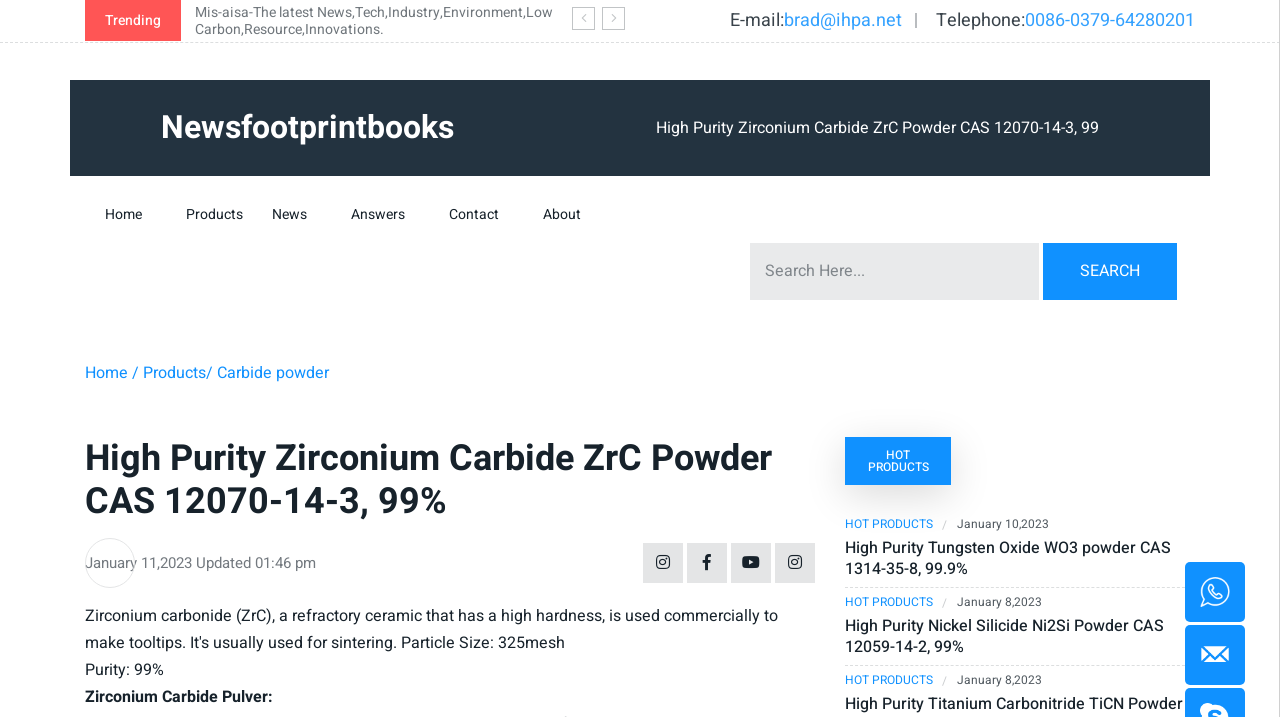Locate the bounding box coordinates of the area that needs to be clicked to fulfill the following instruction: "View news". The coordinates should be in the format of four float numbers between 0 and 1, namely [left, top, right, bottom].

[0.197, 0.259, 0.255, 0.339]